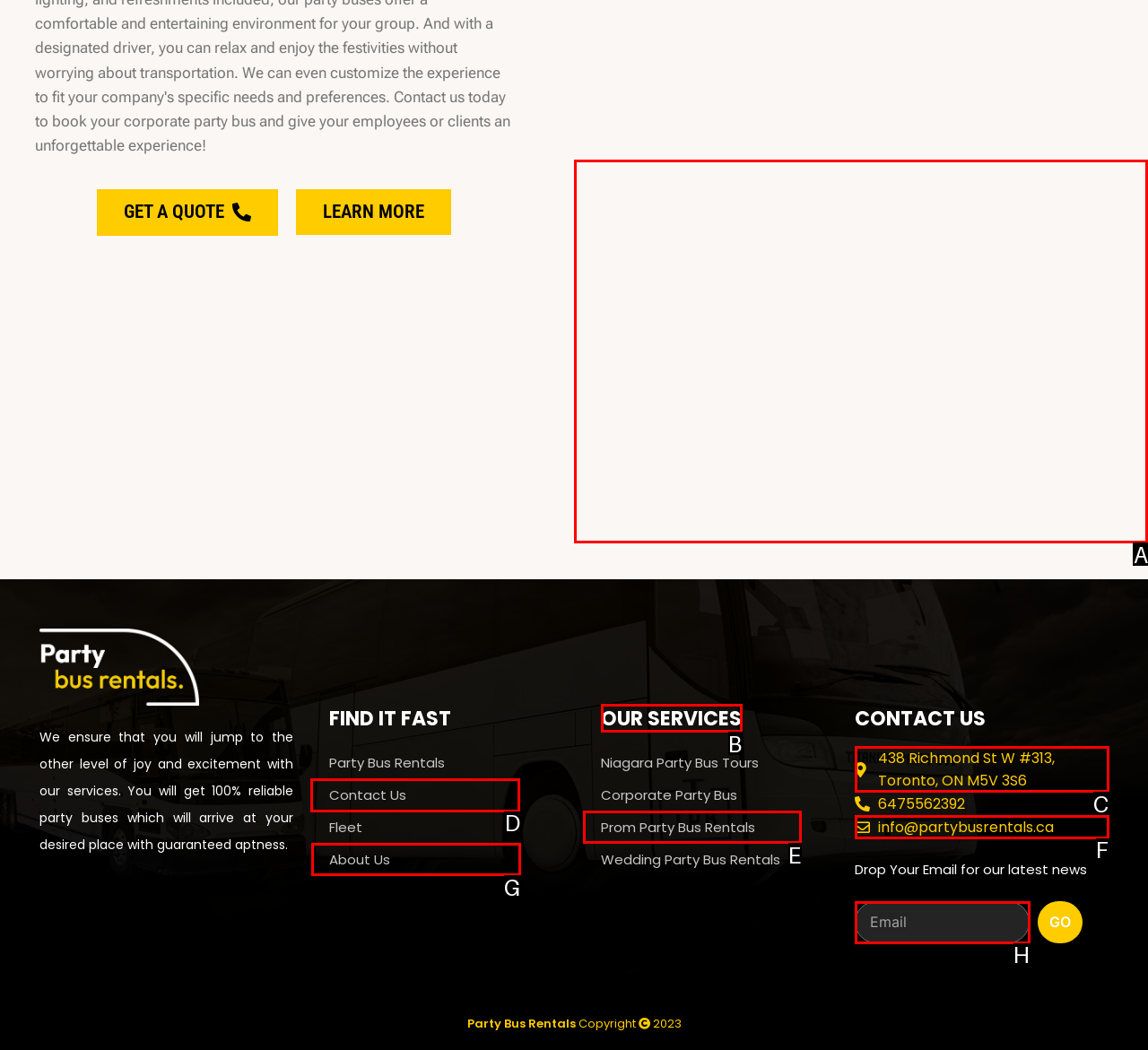Identify the correct HTML element to click to accomplish this task: Click on the 'PARTICIPATE' link
Respond with the letter corresponding to the correct choice.

None